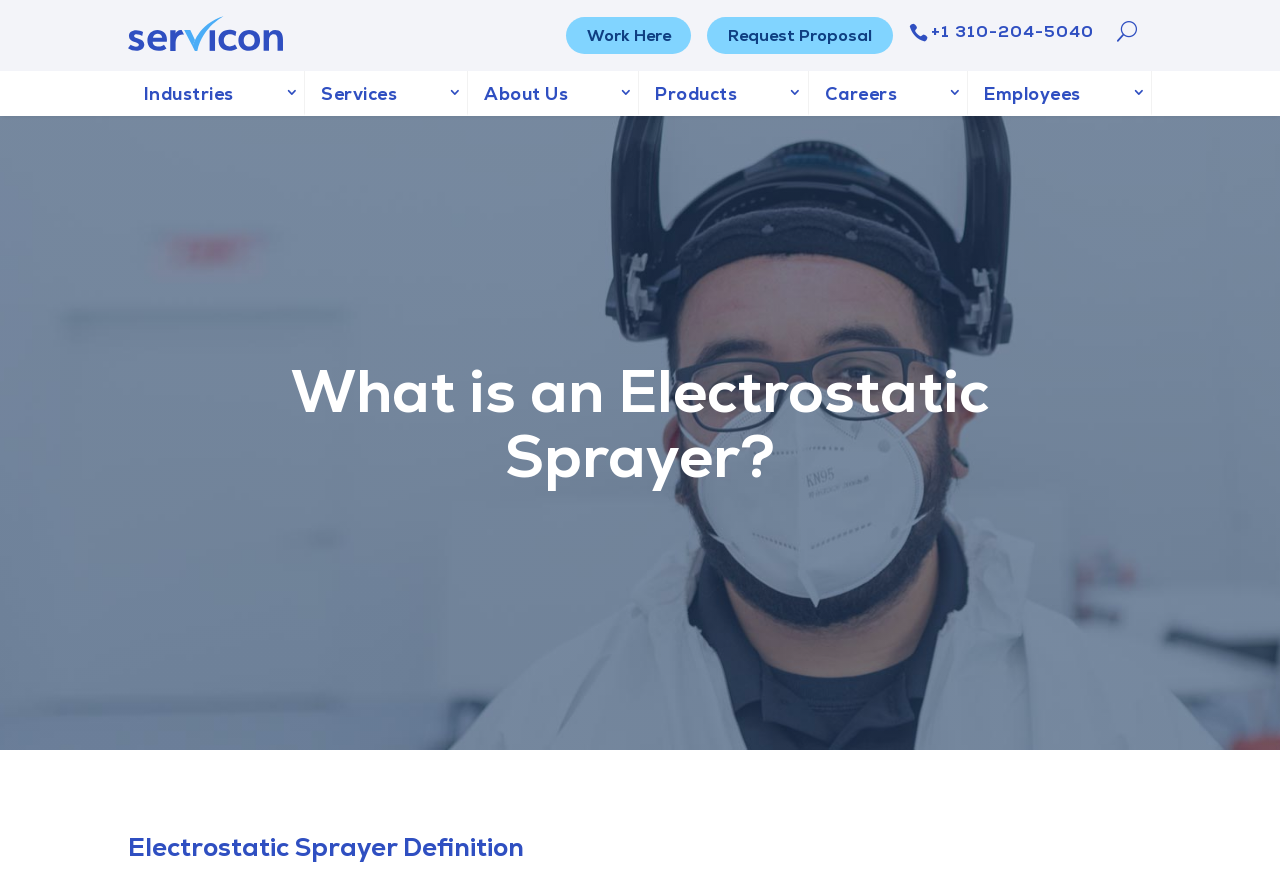Find the bounding box coordinates for the area that should be clicked to accomplish the instruction: "go to Servicon homepage".

[0.1, 0.018, 0.225, 0.058]